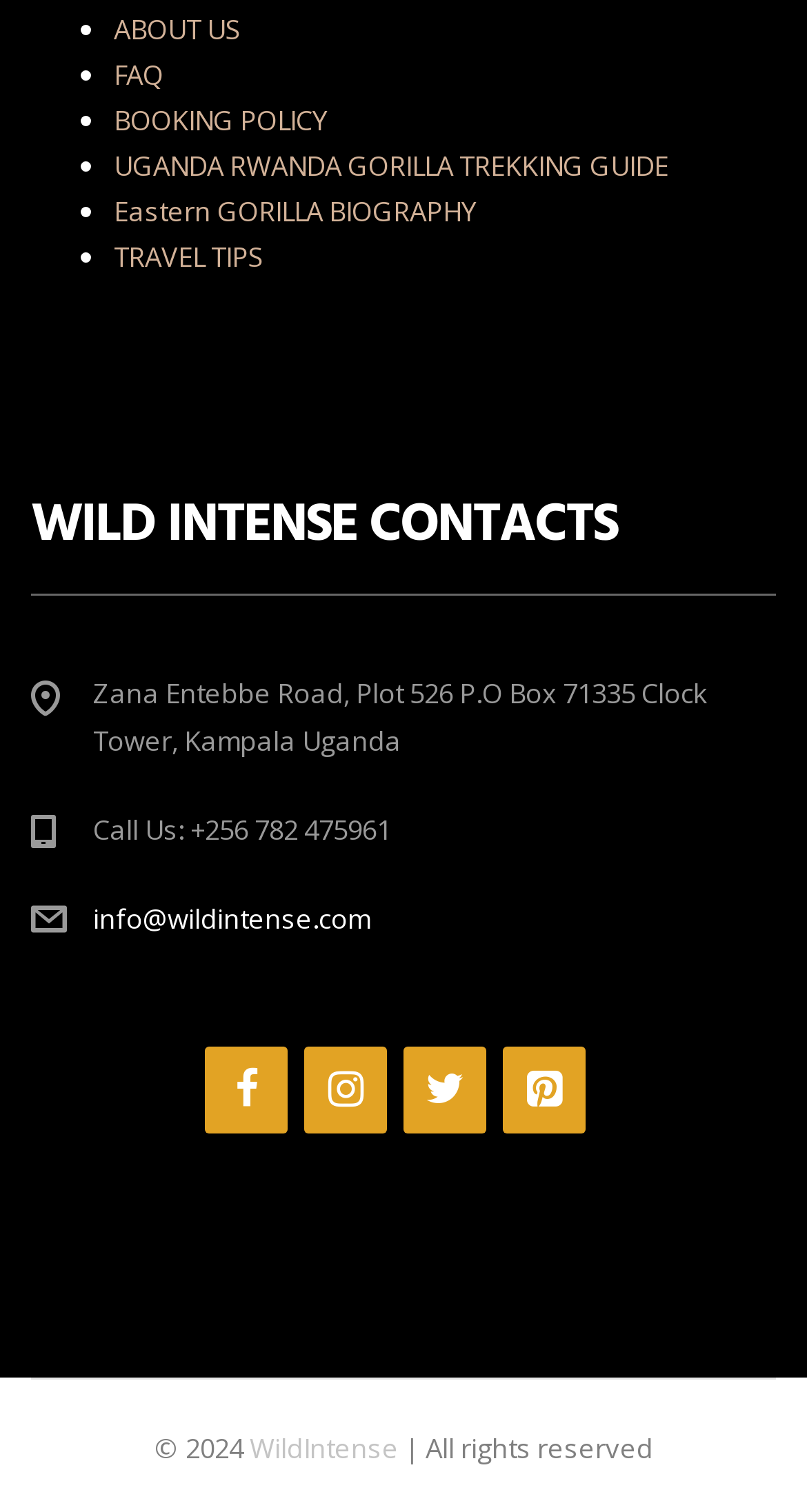Show me the bounding box coordinates of the clickable region to achieve the task as per the instruction: "Visit WildIntense homepage".

[0.309, 0.946, 0.494, 0.971]